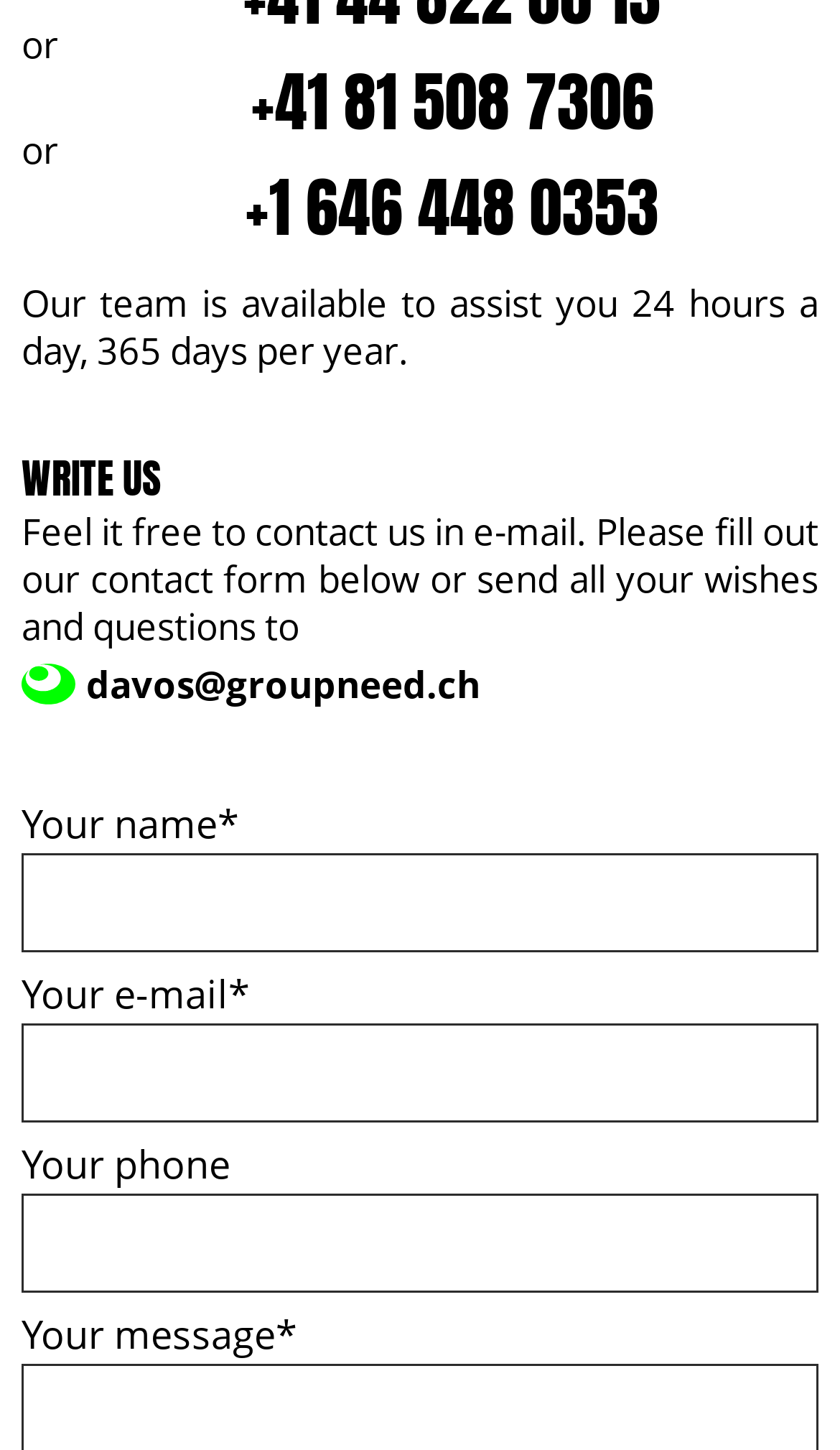Identify and provide the bounding box for the element described by: "davos@groupneed.ch".

[0.026, 0.456, 0.974, 0.489]